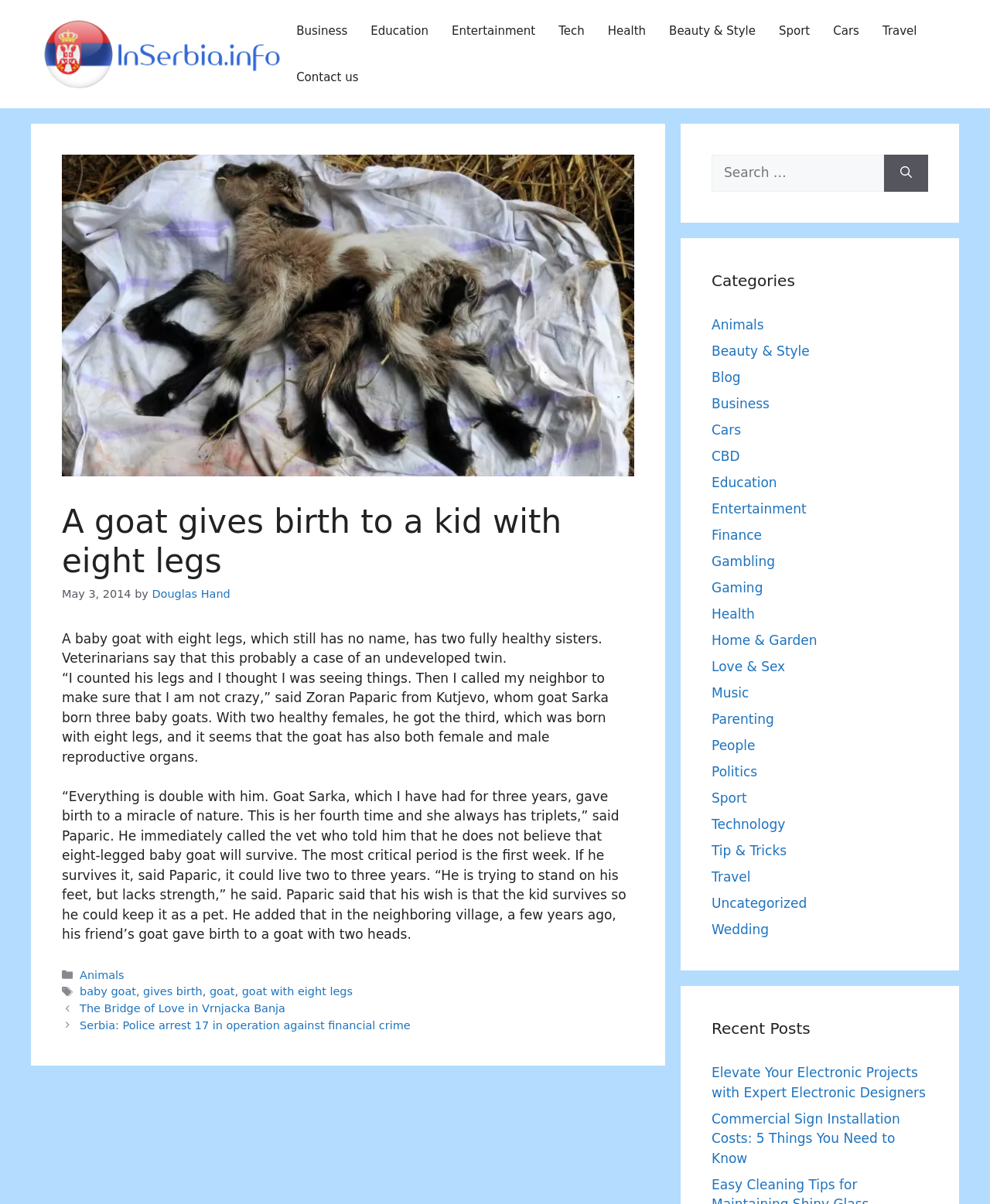What is the text of the webpage's headline?

A goat gives birth to a kid with eight legs